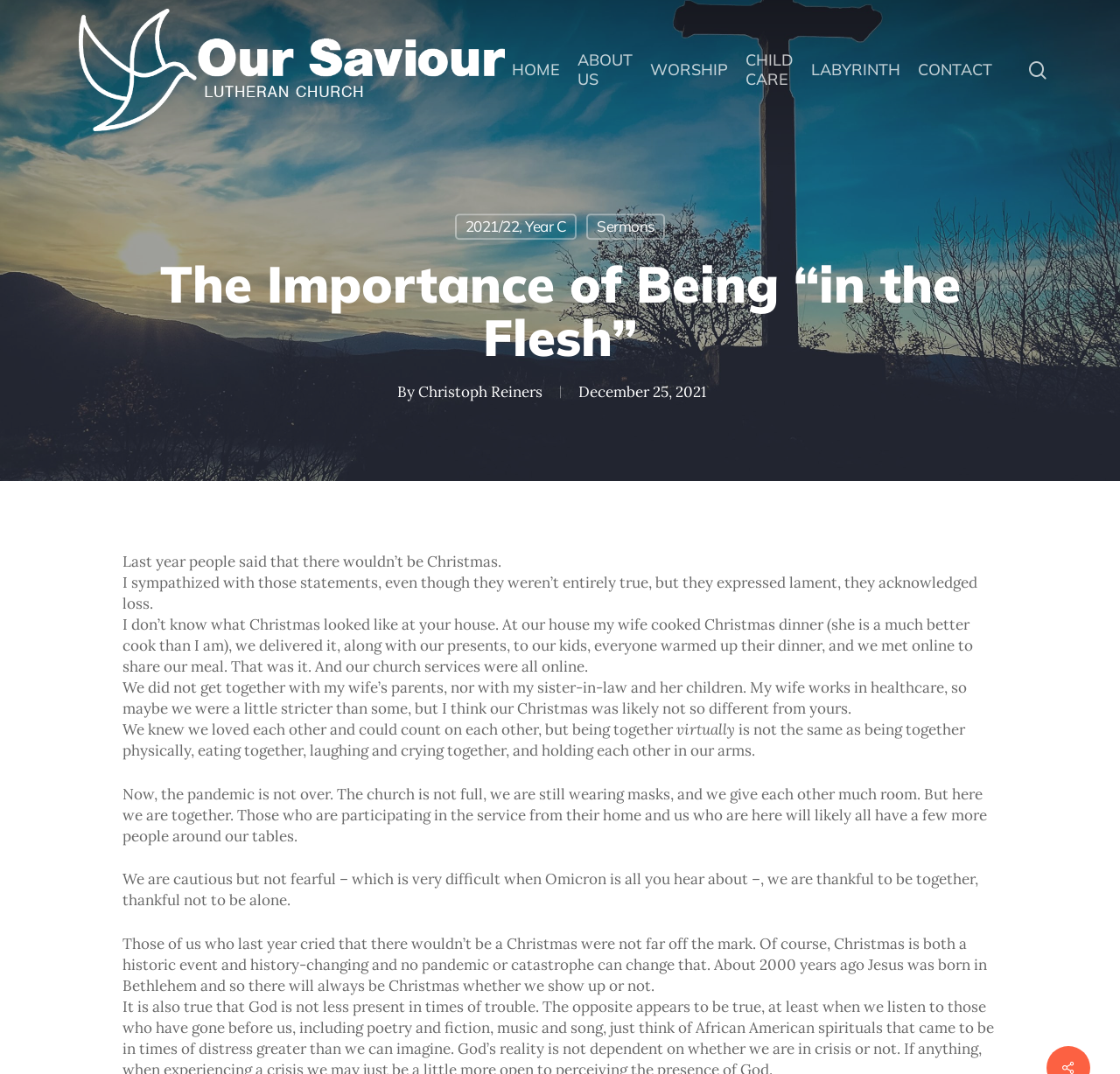Based on the element description: "BC Synod Facebook", identify the bounding box coordinates for this UI element. The coordinates must be four float numbers between 0 and 1, listed as [left, top, right, bottom].

[0.396, 0.862, 0.539, 0.882]